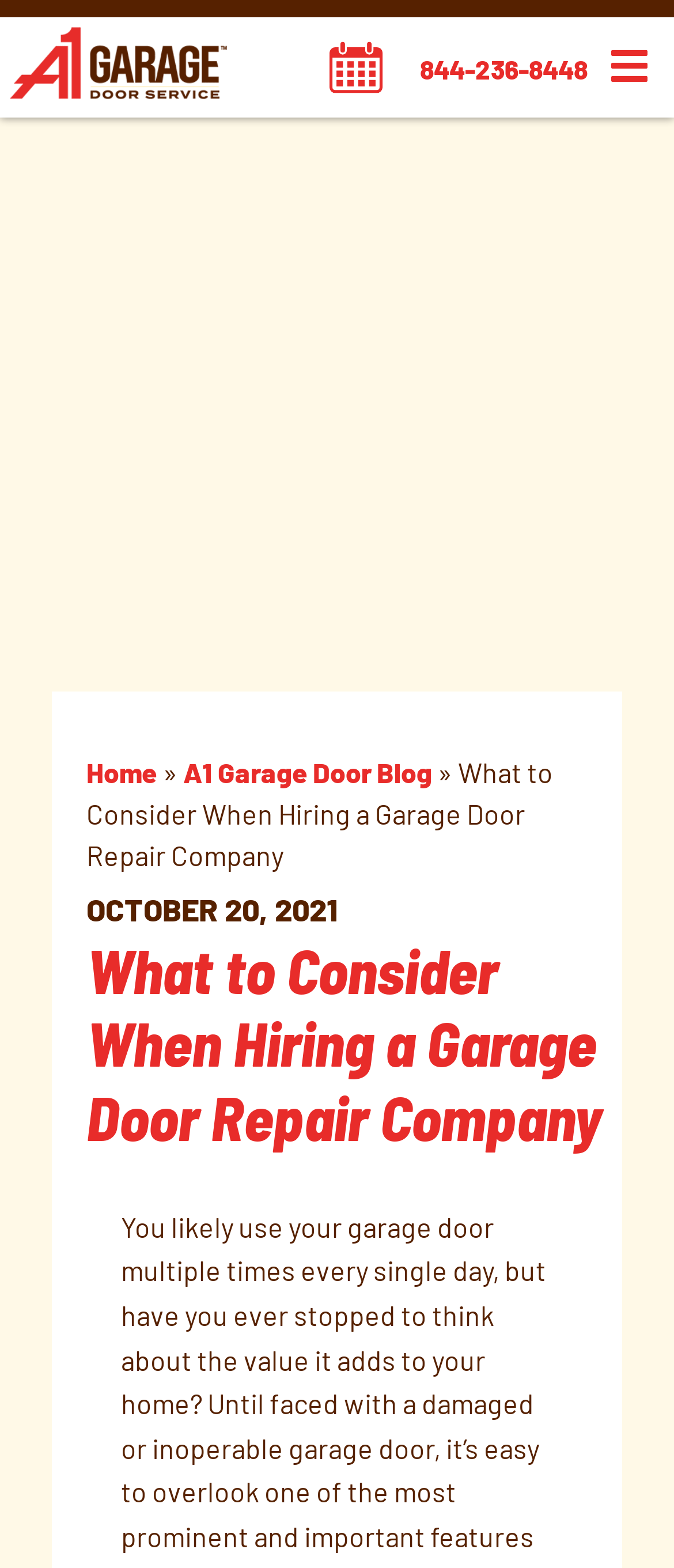What is the date of the article?
Please respond to the question with a detailed and well-explained answer.

I found the date of the article by looking at the StaticText element with the text 'OCTOBER 20, 2021' which is located below the main heading.